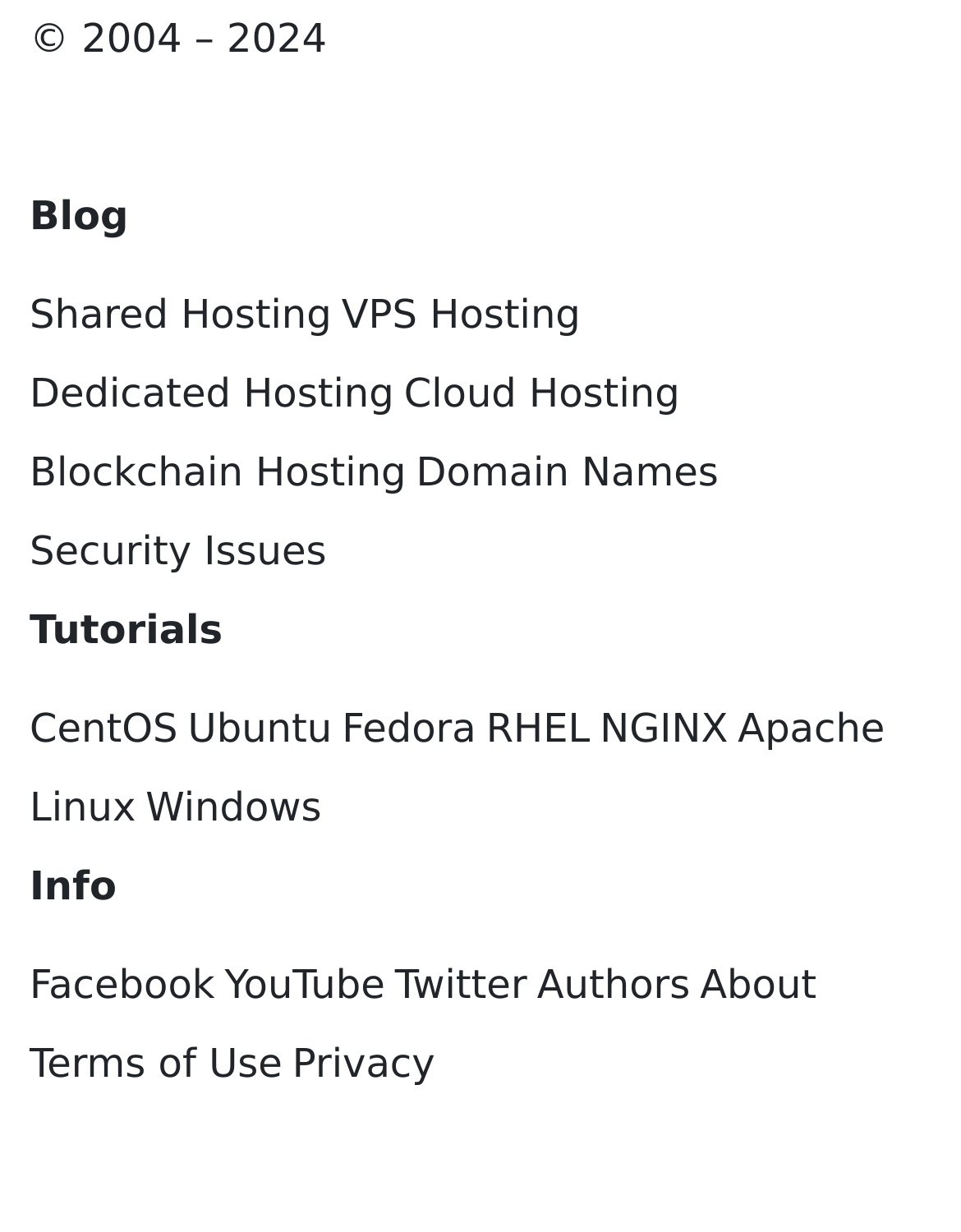Please identify the bounding box coordinates of the region to click in order to complete the given instruction: "Follow on Facebook". The coordinates should be four float numbers between 0 and 1, i.e., [left, top, right, bottom].

[0.031, 0.776, 0.224, 0.824]